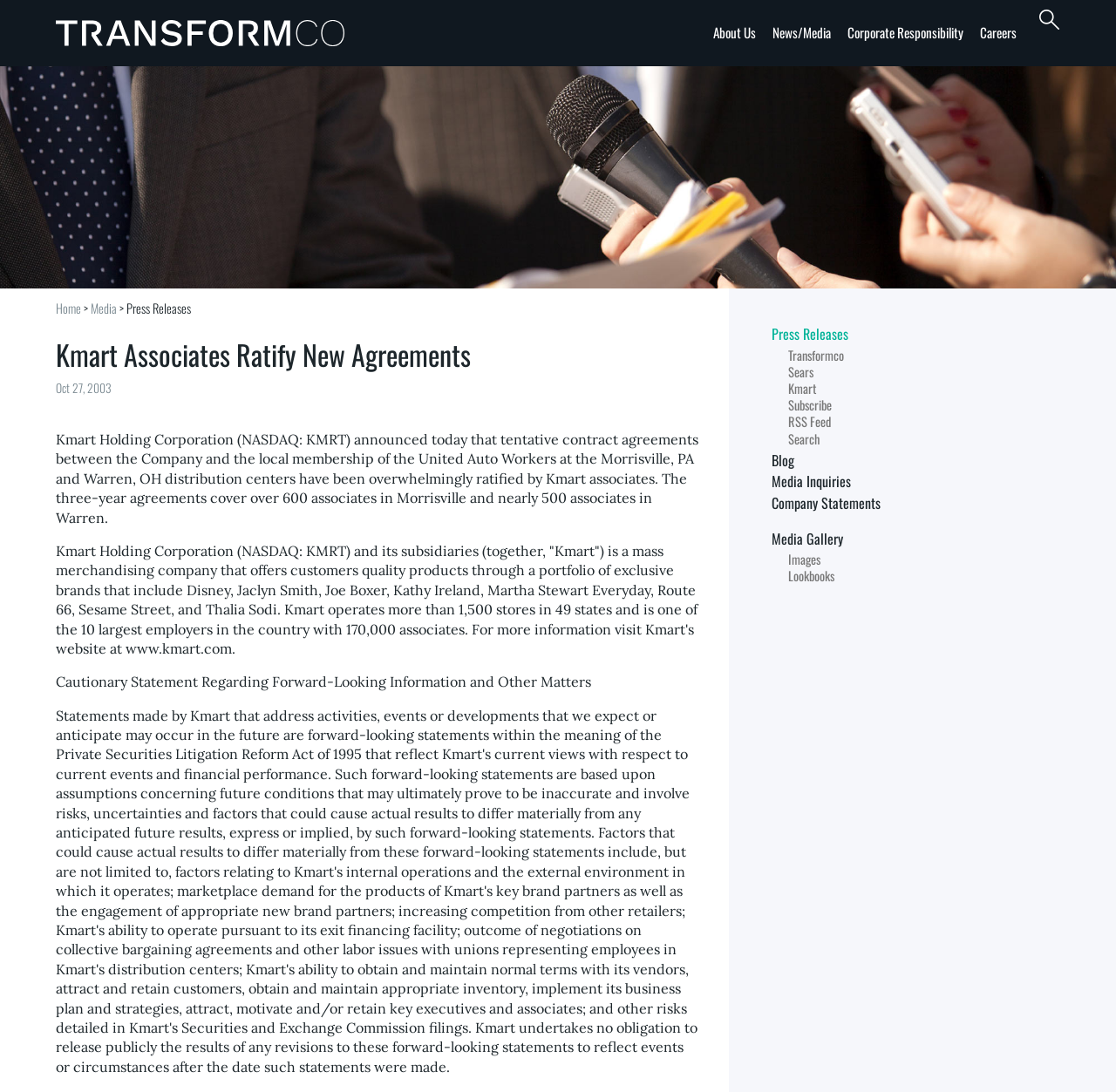Respond with a single word or phrase to the following question:
What is the company announcing in the press release?

New agreements with Kmart associates